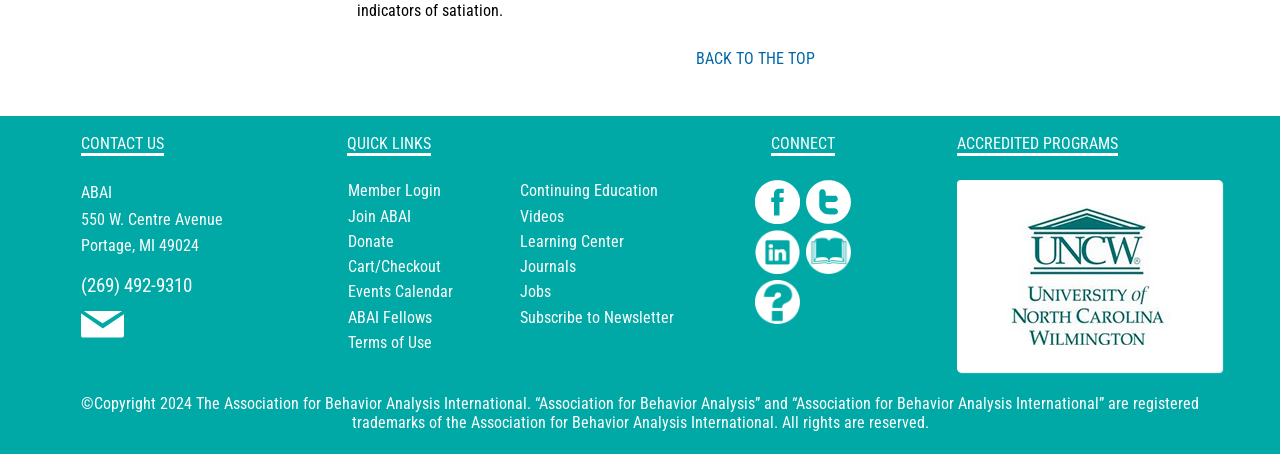What is the organization's name?
Use the information from the image to give a detailed answer to the question.

The organization's name is ABAI, which is mentioned in the StaticText element with the text 'ABAI' at coordinates [0.063, 0.404, 0.087, 0.446].